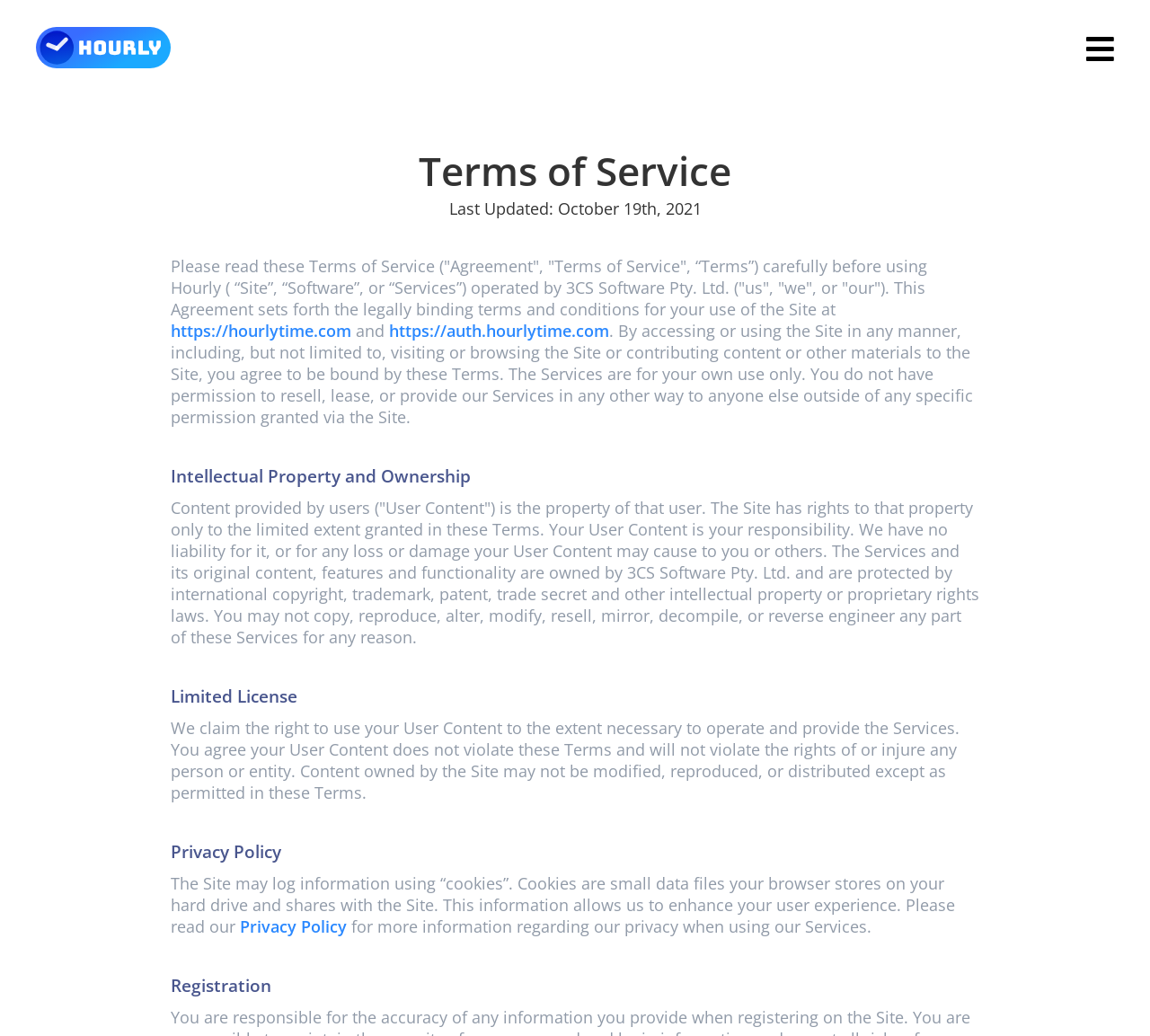What is the relationship between the Site and User Content? Refer to the image and provide a one-word or short phrase answer.

The Site has limited rights